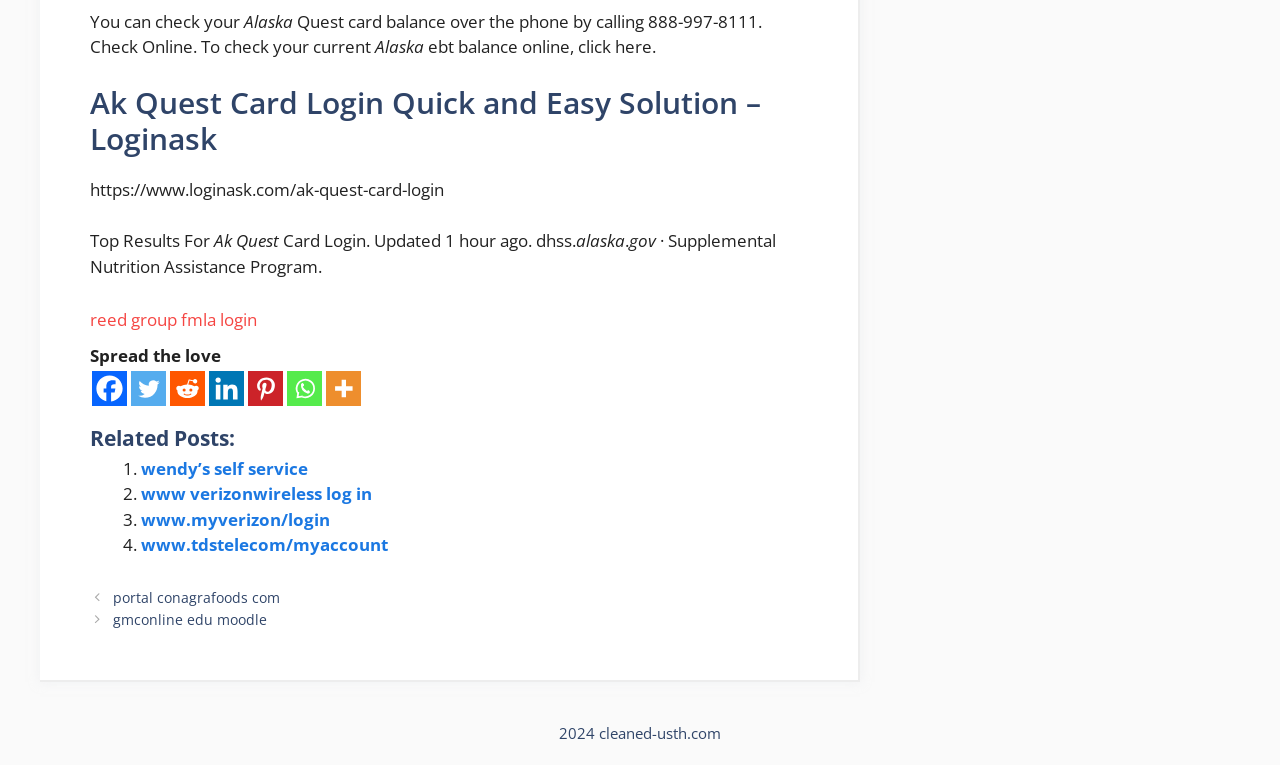Determine the bounding box of the UI element mentioned here: "www.tdstelecom/myaccount". The coordinates must be in the format [left, top, right, bottom] with values ranging from 0 to 1.

[0.11, 0.697, 0.303, 0.727]